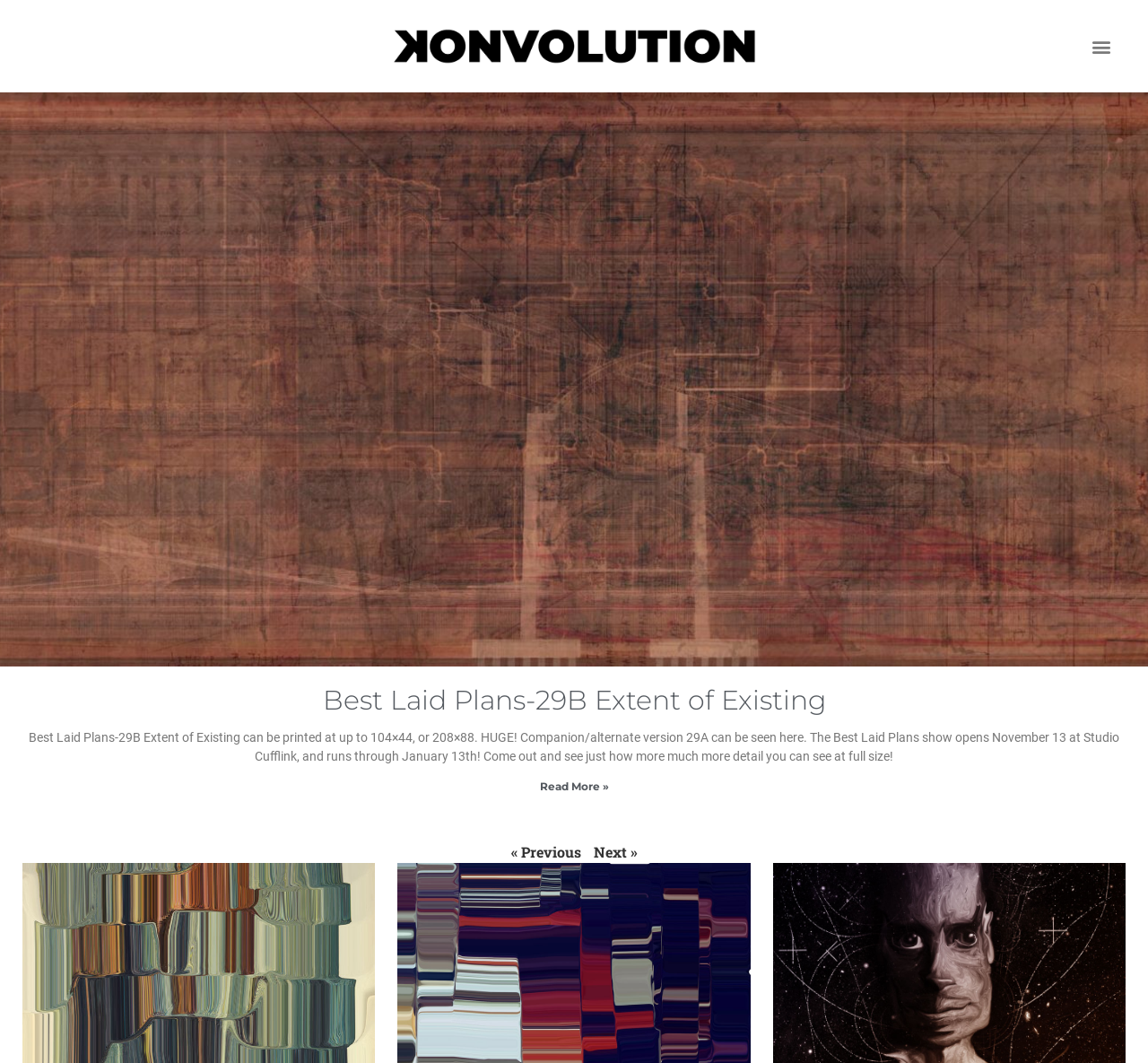Bounding box coordinates are to be given in the format (top-left x, top-left y, bottom-right x, bottom-right y). All values must be floating point numbers between 0 and 1. Provide the bounding box coordinate for the UI element described as: Menu

[0.947, 0.03, 0.973, 0.057]